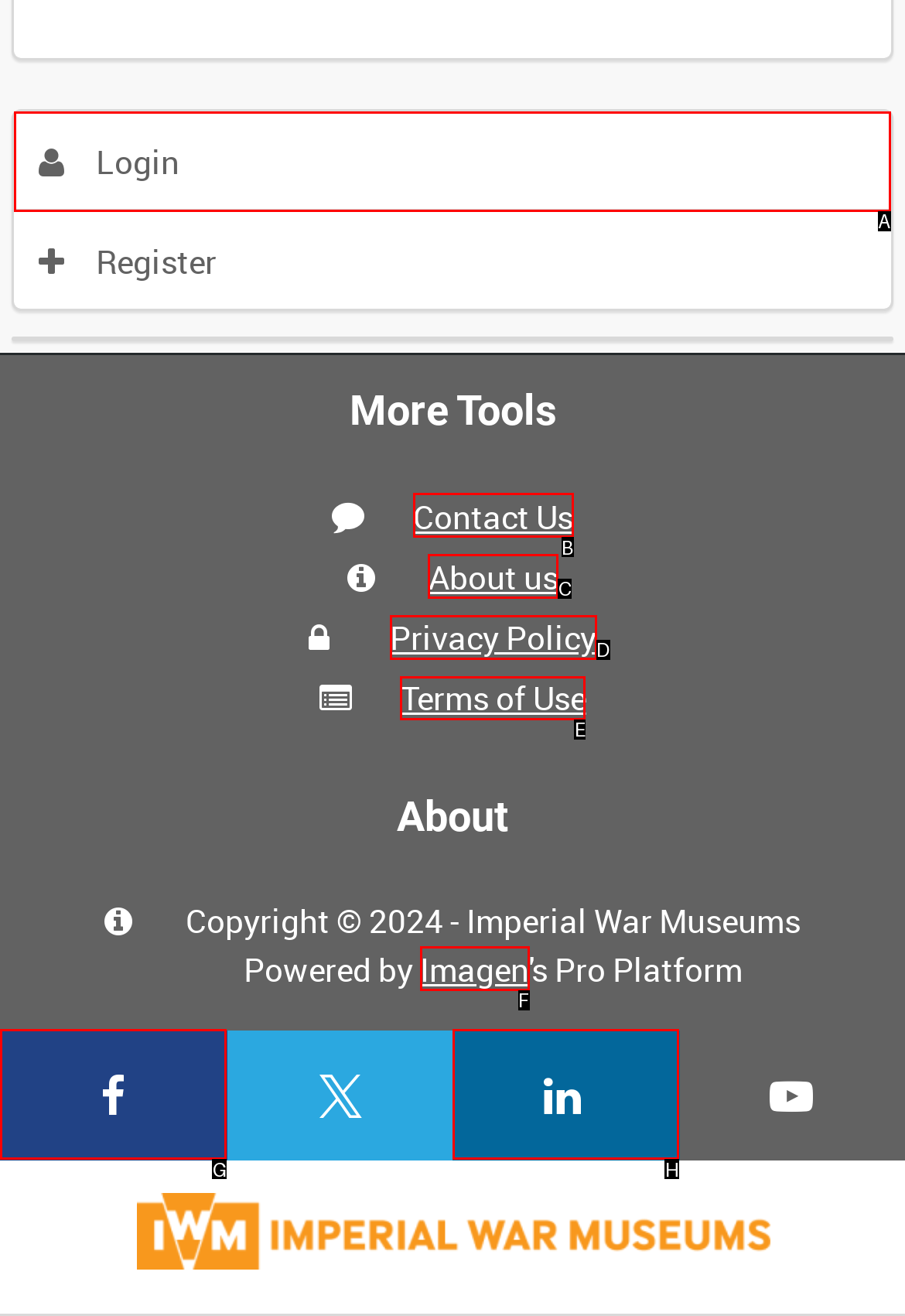Specify which UI element should be clicked to accomplish the task: visit the www.fifi.org website. Answer with the letter of the correct choice.

None